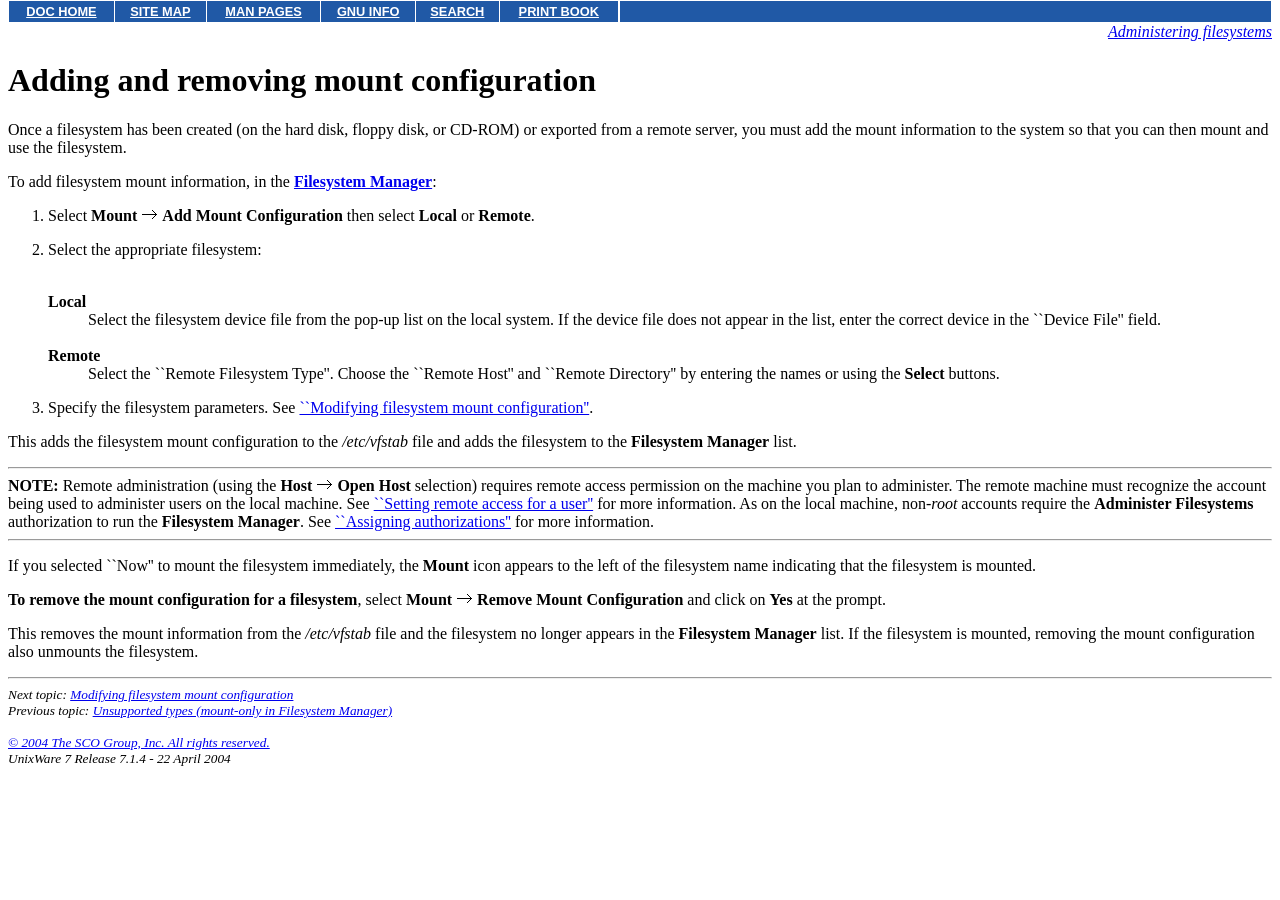Describe all visible elements and their arrangement on the webpage.

The webpage is about "Adding and removing mount configuration". At the top, there is a navigation bar with five links: "DOC HOME", "SITE MAP", "MAN PAGES", "GNU INFO", and "SEARCH", followed by a "PRINT BOOK" link. Below the navigation bar, there is a heading "Adding and removing mount configuration" and a brief introduction to the topic.

The main content of the page is divided into three sections. The first section explains how to add filesystem mount information, with a step-by-step guide. The guide includes selecting the "Filesystem Manager", choosing "Mount", and then selecting either "Local" or "Remote" filesystem. There is also a description list that explains the difference between "Local" and "Remote" filesystems.

The second section explains how to specify filesystem parameters, with a link to "Modifying filesystem mount configuration" for more information. It also mentions that this adds the filesystem mount configuration to the "/etc/vfstab" file and the "Filesystem Manager" list.

The third section is a note about remote administration, which requires remote access permission on the machine being administered. It also mentions that non-root accounts require authorization to run the "Filesystem Manager". There are links to "Setting remote access for a user" and "Assigning authorizations" for more information.

Below the main content, there is a separator line, followed by a section that explains what the "Mount" icon indicates and how to remove the mount configuration for a filesystem.